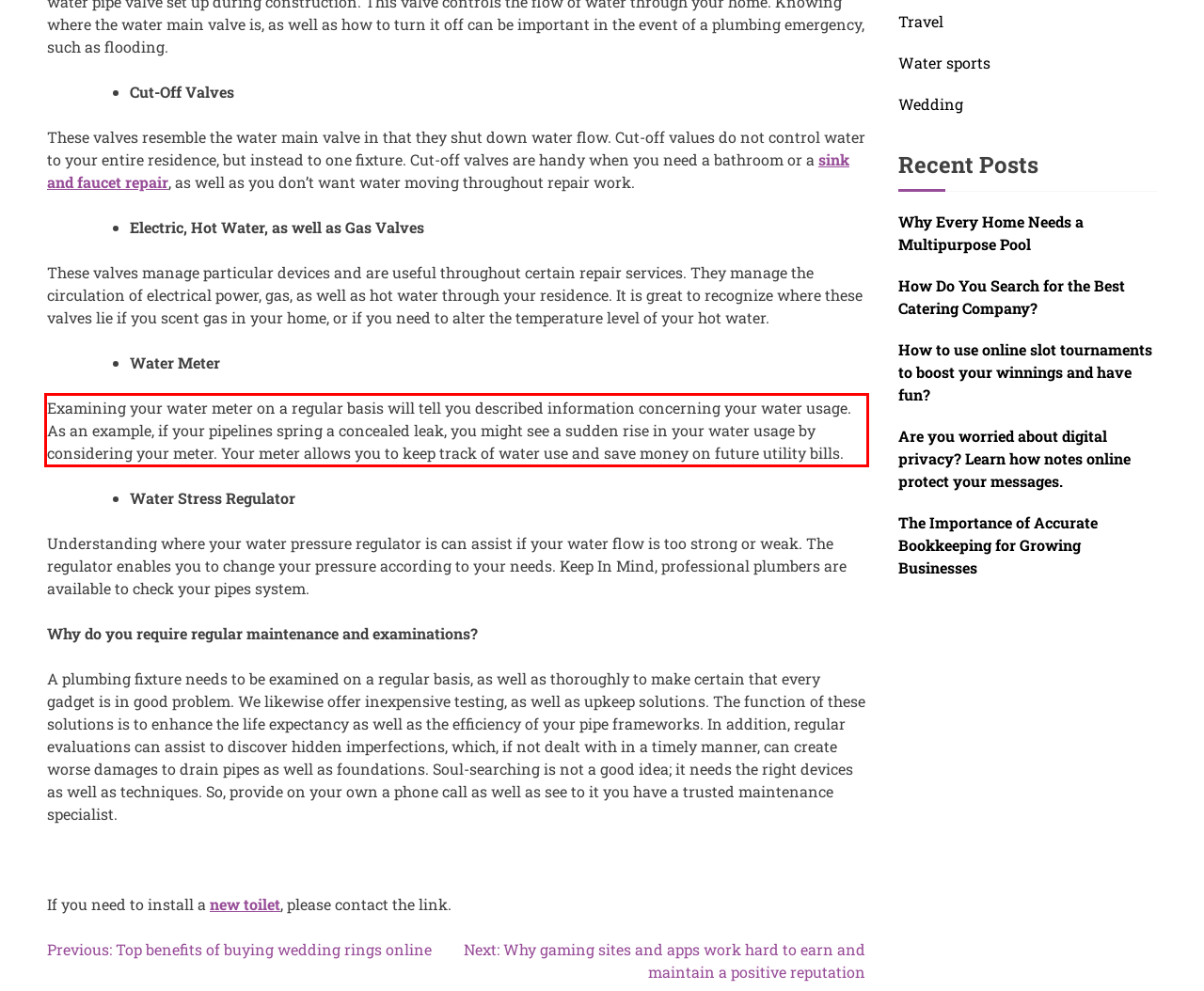Please take the screenshot of the webpage, find the red bounding box, and generate the text content that is within this red bounding box.

Examining your water meter on a regular basis will tell you described information concerning your water usage. As an example, if your pipelines spring a concealed leak, you might see a sudden rise in your water usage by considering your meter. Your meter allows you to keep track of water use and save money on future utility bills.